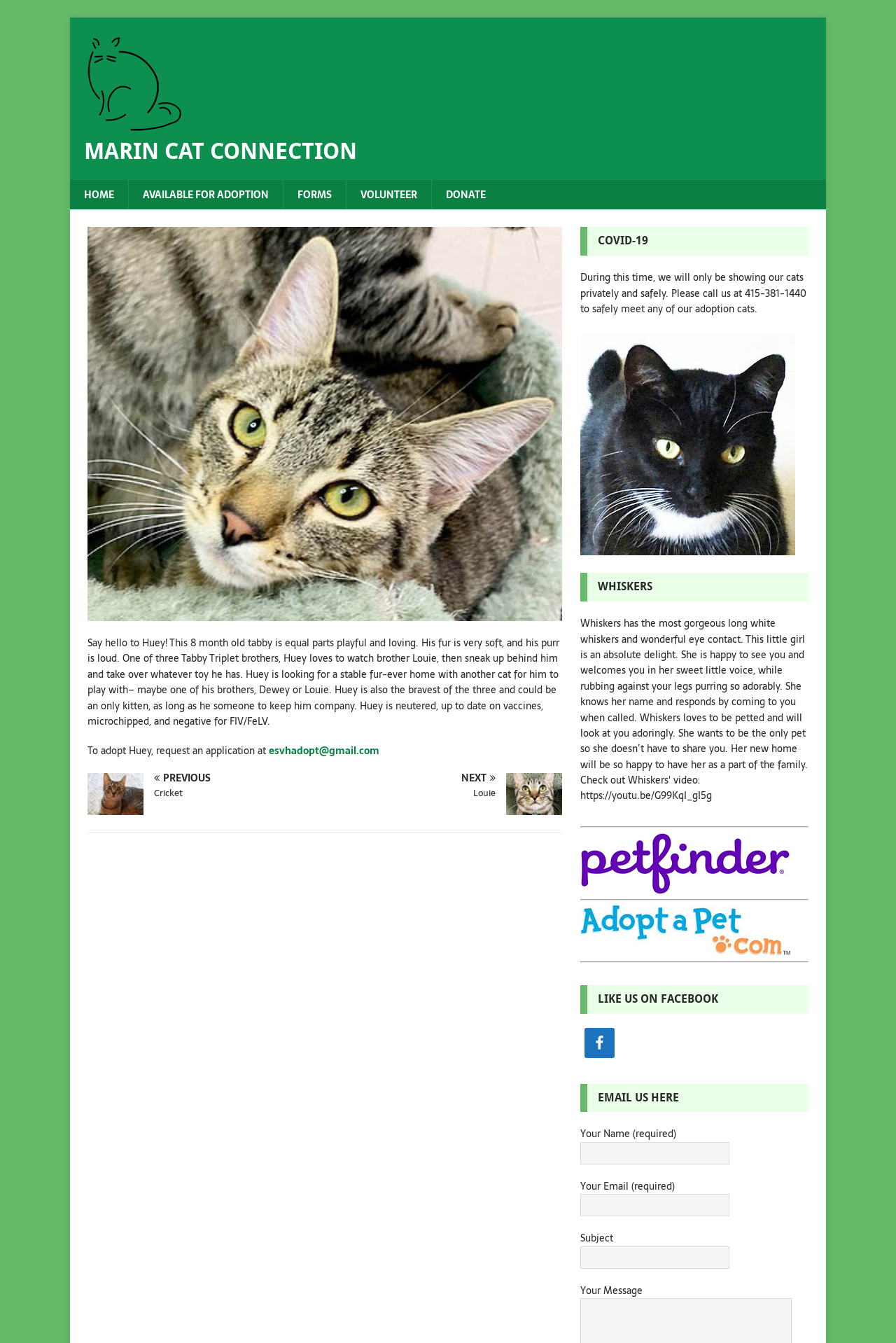Please study the image and answer the question comprehensively:
What social media platform is mentioned on the webpage?

The webpage has a section with a heading 'LIKE US ON FACEBOOK' and a link to Facebook, which suggests that Facebook is the social media platform mentioned on the webpage.